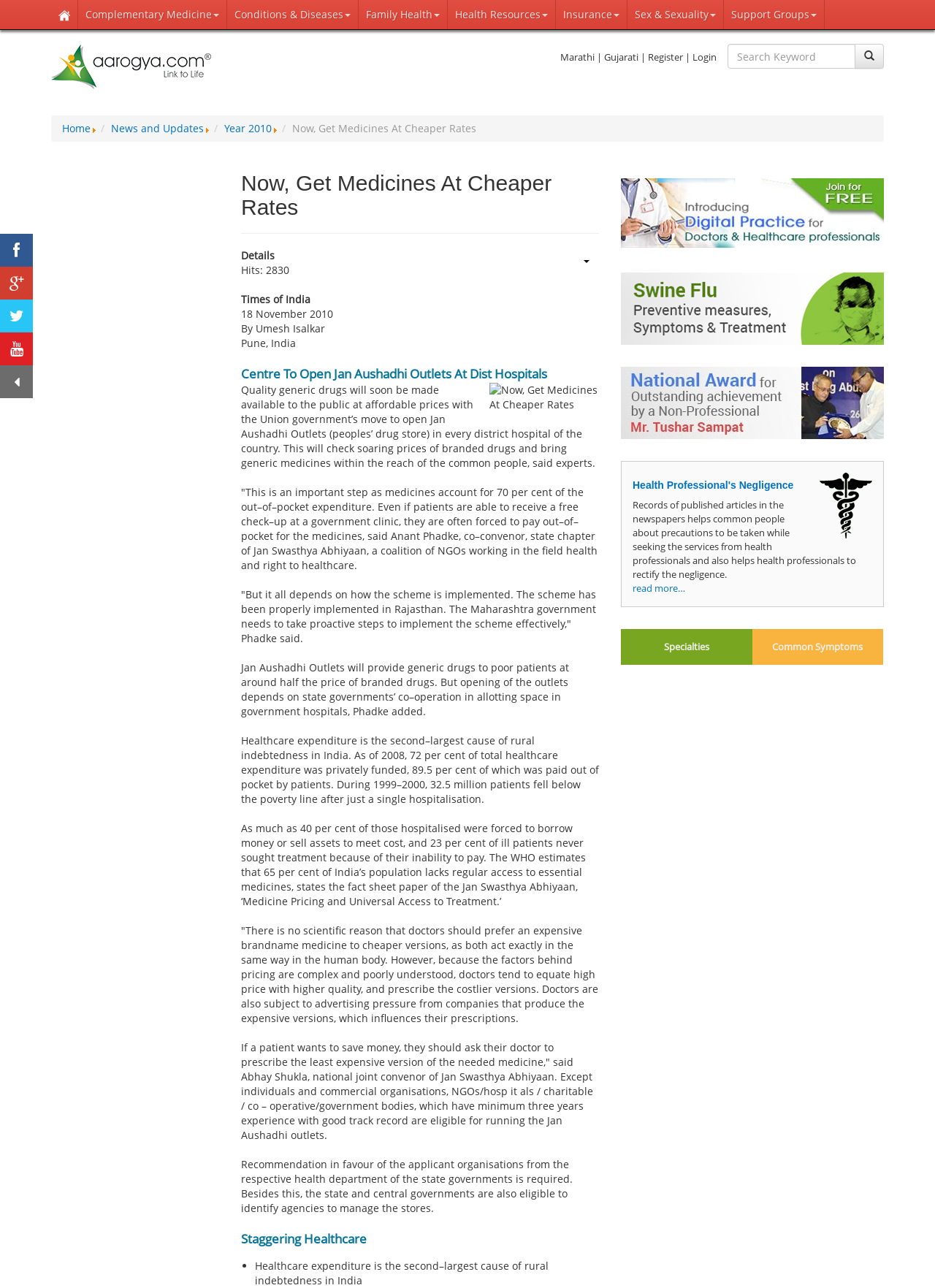Locate the bounding box coordinates of the item that should be clicked to fulfill the instruction: "go to 'Complementary Medicine' page".

[0.084, 0.0, 0.243, 0.023]